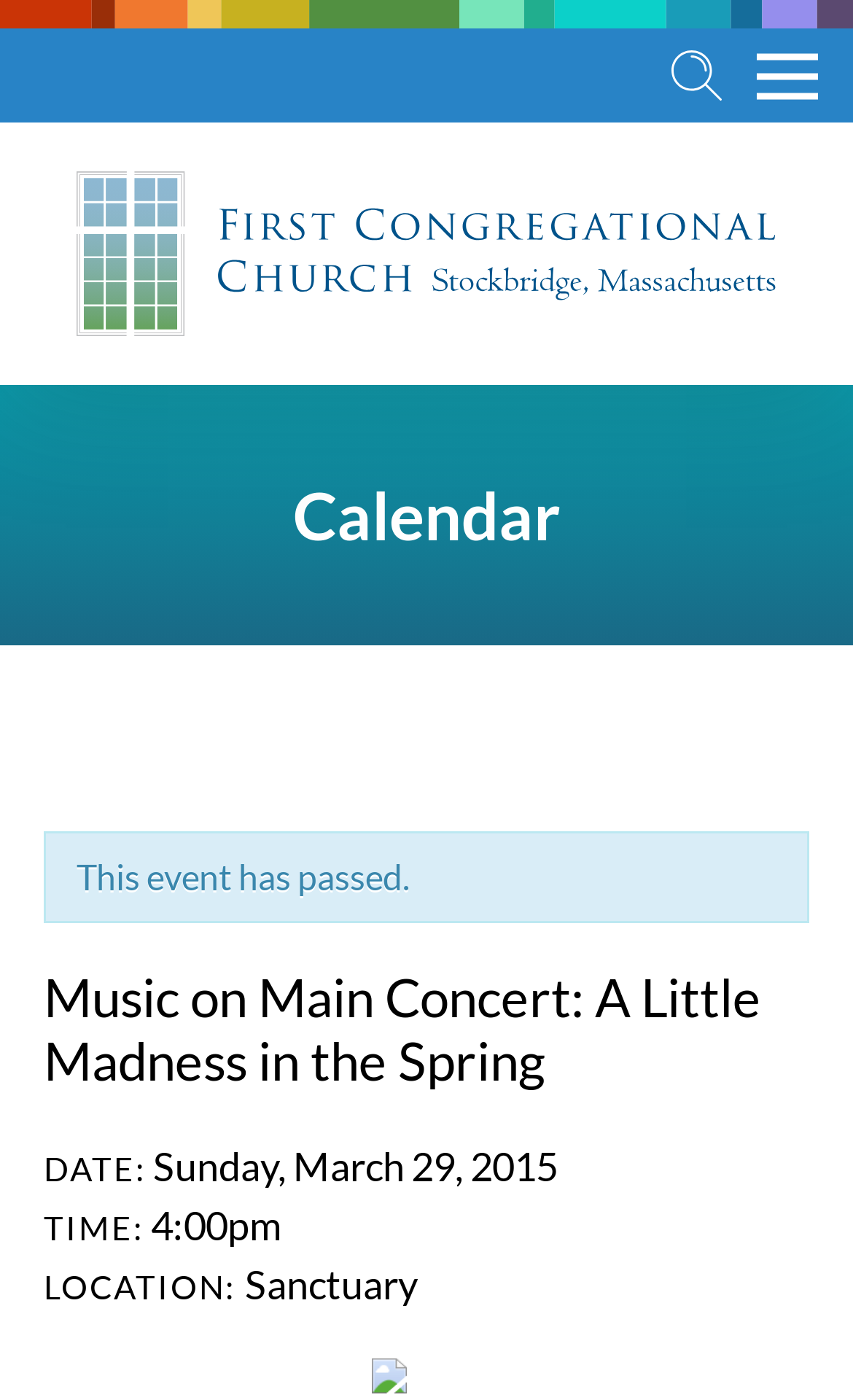Give a concise answer of one word or phrase to the question: 
What is the name of the church?

First Congregational Church